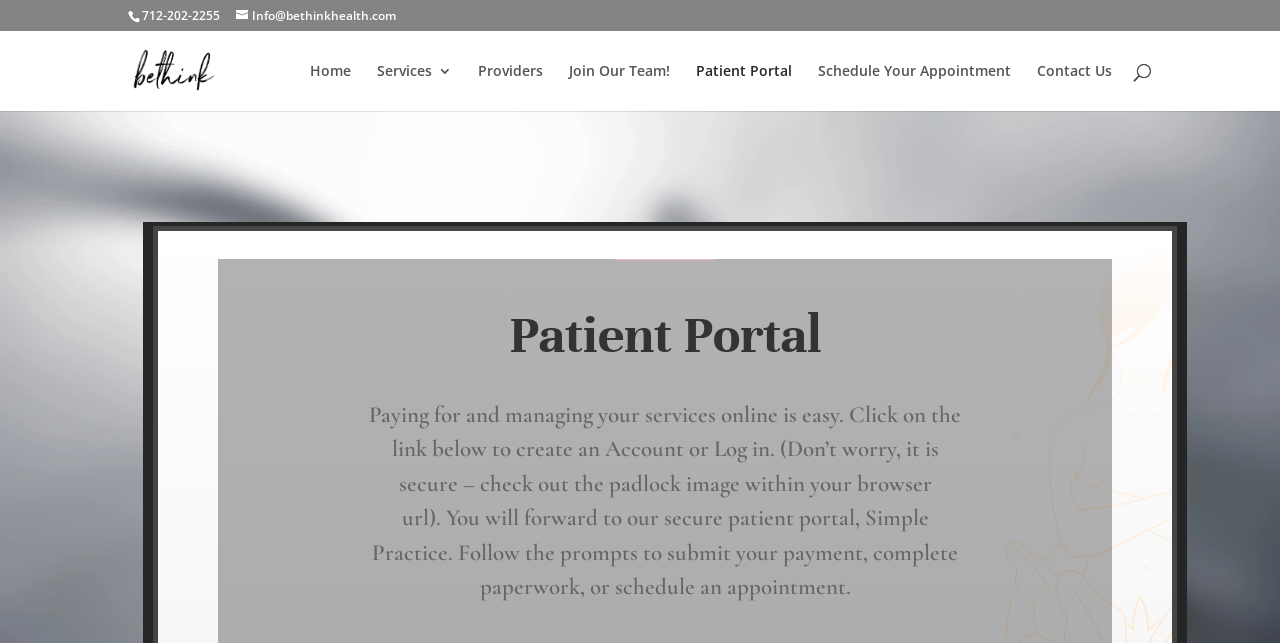Generate a detailed explanation of the webpage's features and information.

The webpage is a patient portal for "bethink" healthcare services. At the top left, there is a phone number "712-202-2255" and an email address "Info@bethinkhealth.com" with an icon. Next to the email address, there is a "bethink" logo, which is an image. 

Below the logo, there is a navigation menu with seven links: "Home", "Services 3", "Providers", "Join Our Team!", "Patient Portal", "Schedule Your Appointment", and "Contact Us". These links are aligned horizontally and take up most of the top section of the page.

On the top right, there is a search bar with a search box and a label "Search for:". The search bar spans across most of the top section of the page.

The main content of the page is divided into two sections. The first section has a heading "Patient Portal" and explains that paying for and managing services online is easy. There are three paragraphs of text that provide instructions on how to create an account or log in to the patient portal. The text also mentions that the portal is secure and provides a brief description of what users can do on the portal.

Overall, the webpage has a simple and organized layout, with clear headings and concise text that guides users to access the patient portal.